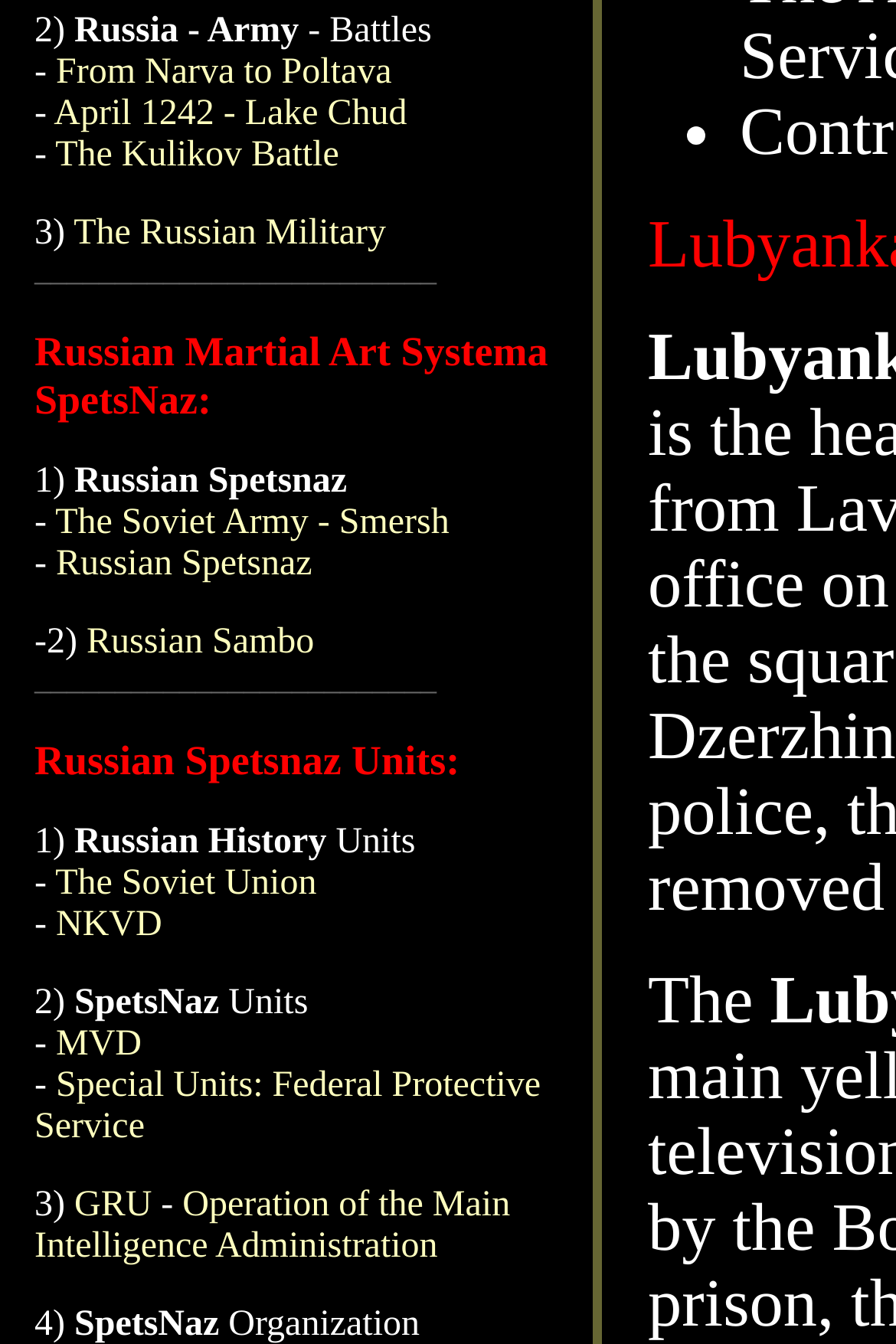Determine the bounding box coordinates for the UI element matching this description: "Russian Spetsnaz".

[0.062, 0.405, 0.348, 0.434]